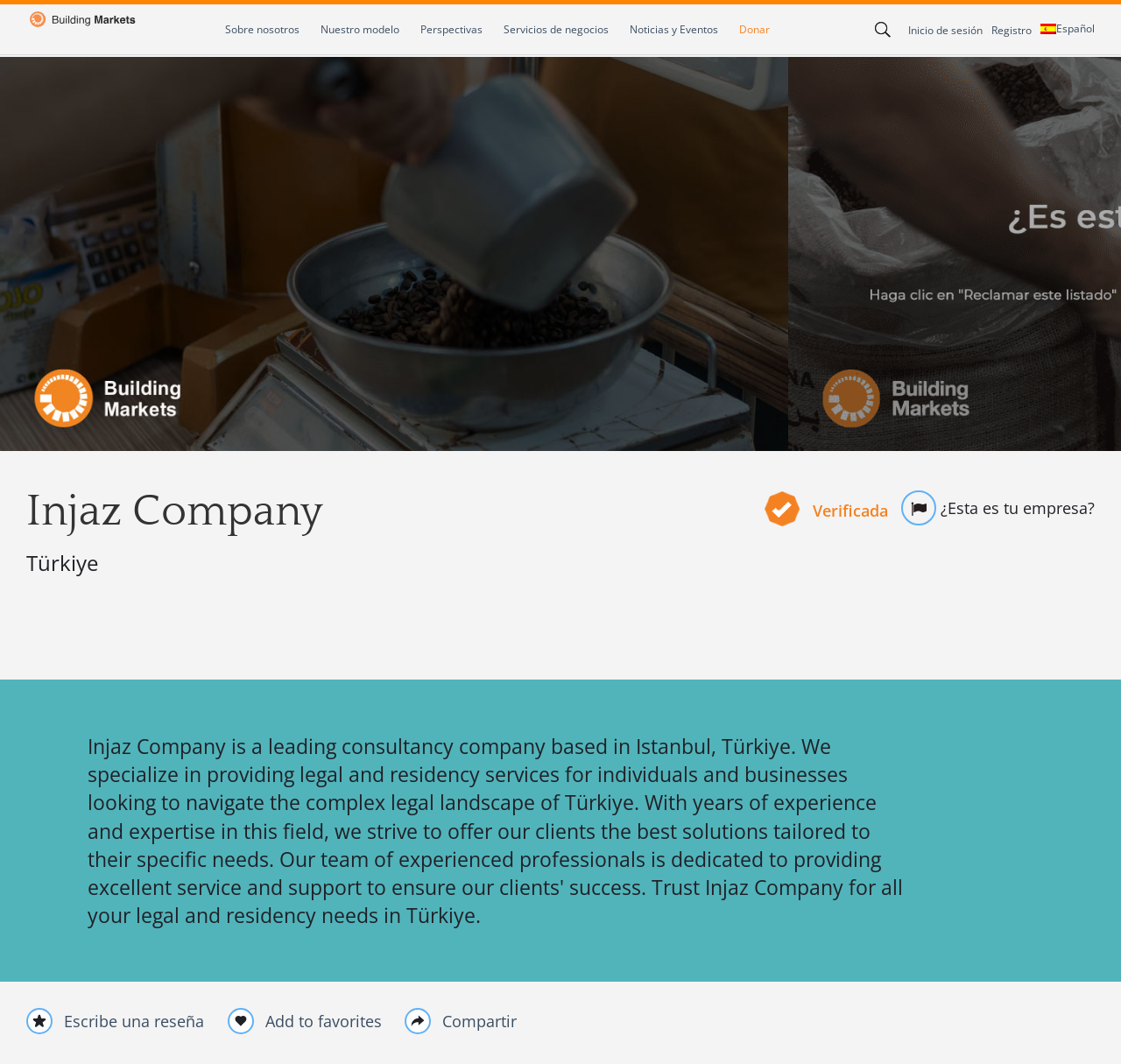What is the company name?
Refer to the image and provide a detailed answer to the question.

I determined the company name by looking at the heading element 'Injaz Company' with bounding box coordinates [0.023, 0.461, 0.5, 0.514]. This element is likely to be the main heading of the webpage, and it contains the company name.